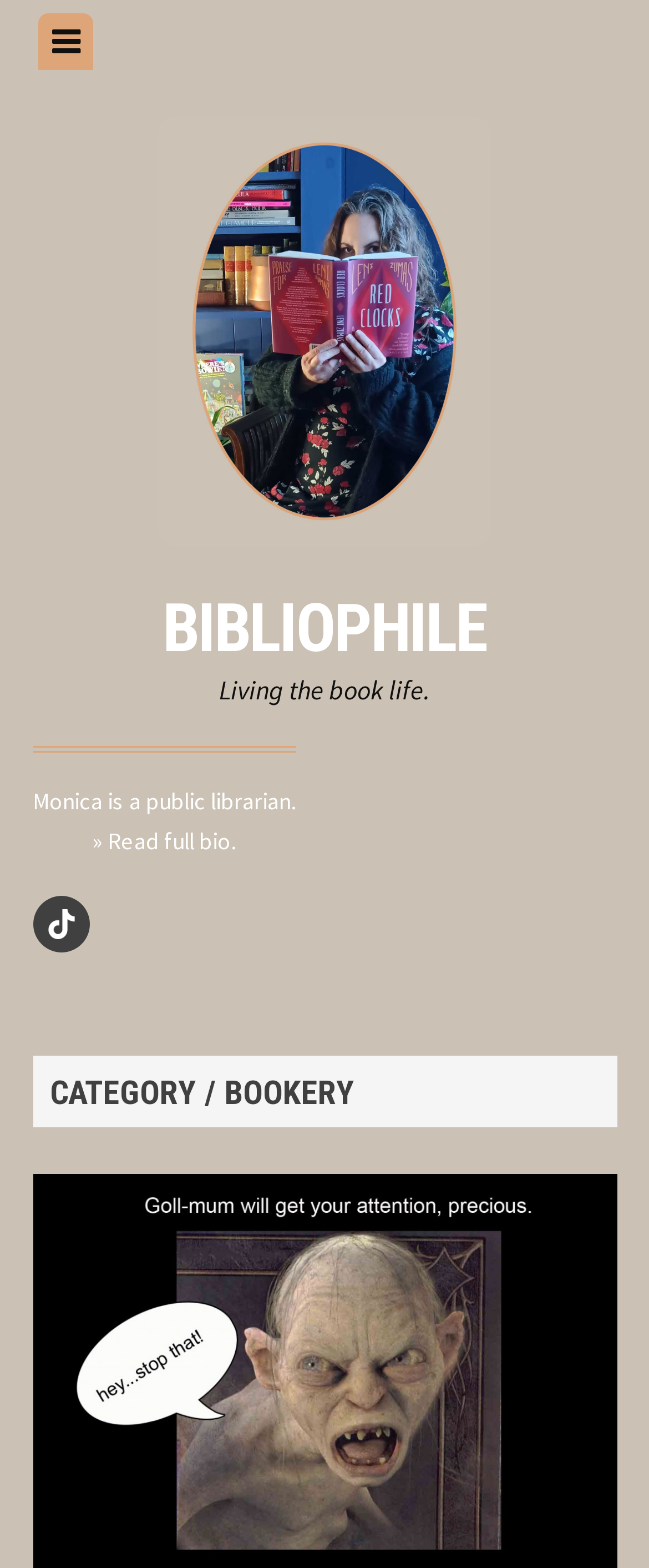Predict the bounding box of the UI element that fits this description: "» Read full bio.".

[0.05, 0.526, 0.455, 0.546]